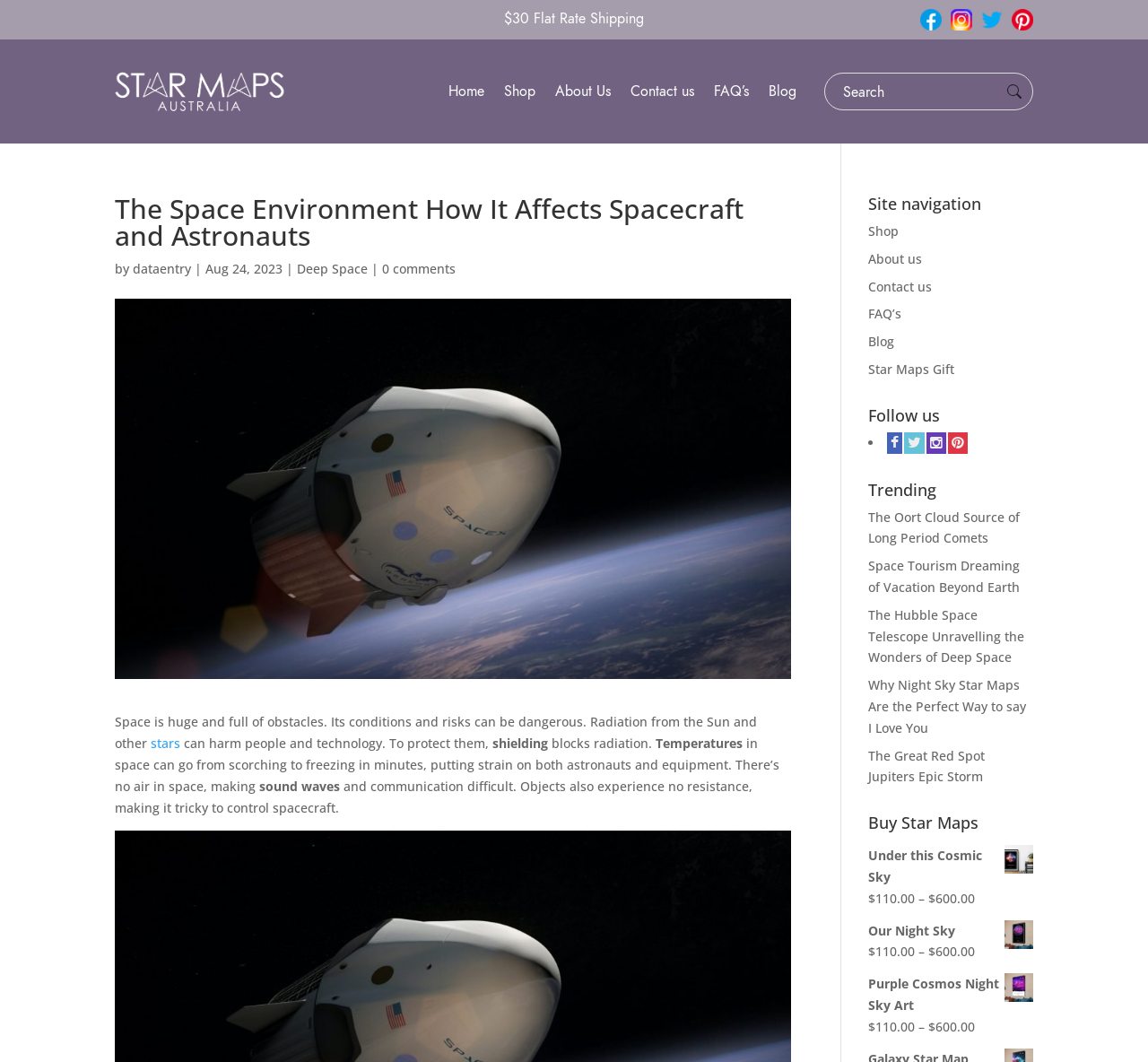What is the purpose of the search bar?
Based on the screenshot, give a detailed explanation to answer the question.

The search bar is located at the top of the webpage and allows users to search for specific content within the website. This is indicated by the placeholder text 'Search' in the search bar.